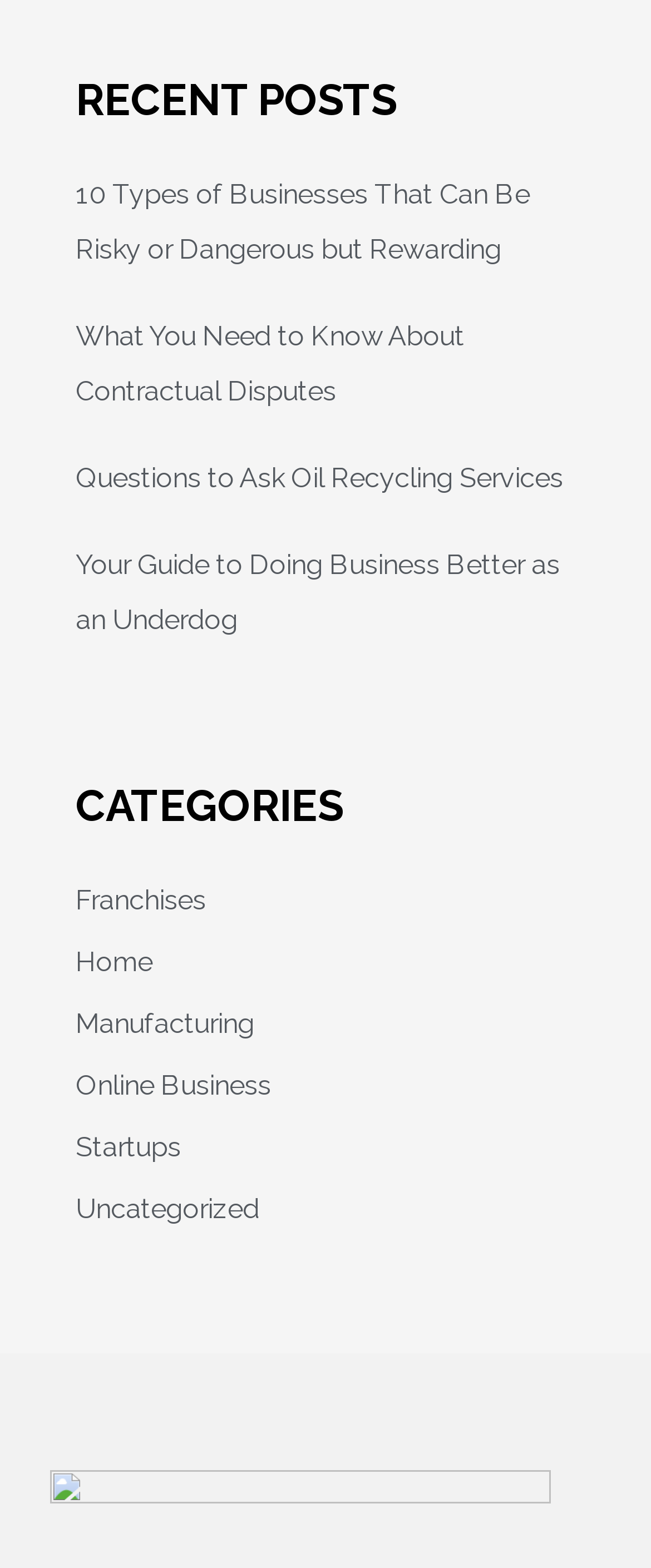Please provide the bounding box coordinates for the UI element as described: "Online Business". The coordinates must be four floats between 0 and 1, represented as [left, top, right, bottom].

[0.116, 0.682, 0.416, 0.702]